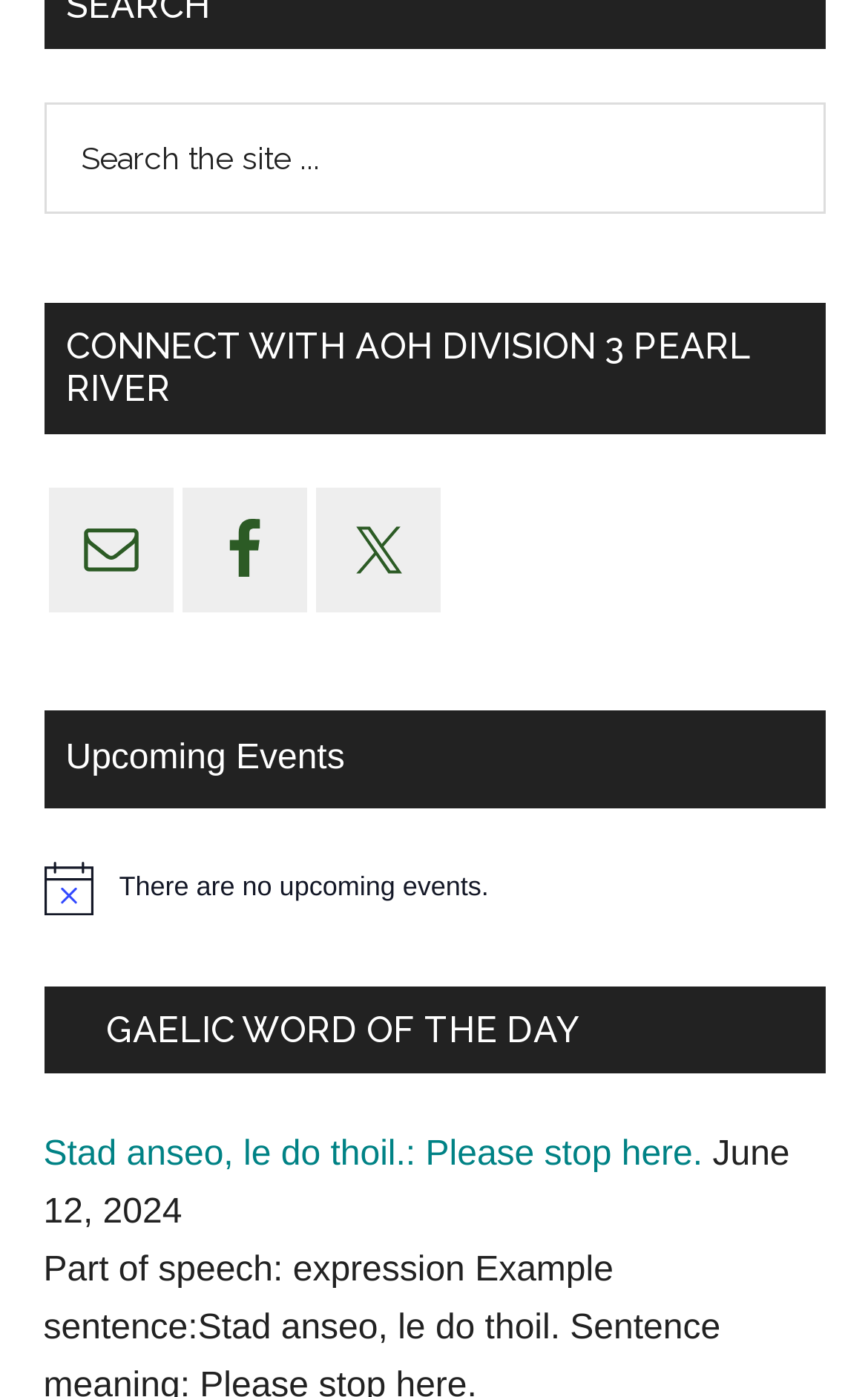Determine the bounding box coordinates of the region I should click to achieve the following instruction: "Check upcoming events". Ensure the bounding box coordinates are four float numbers between 0 and 1, i.e., [left, top, right, bottom].

[0.05, 0.508, 0.95, 0.578]